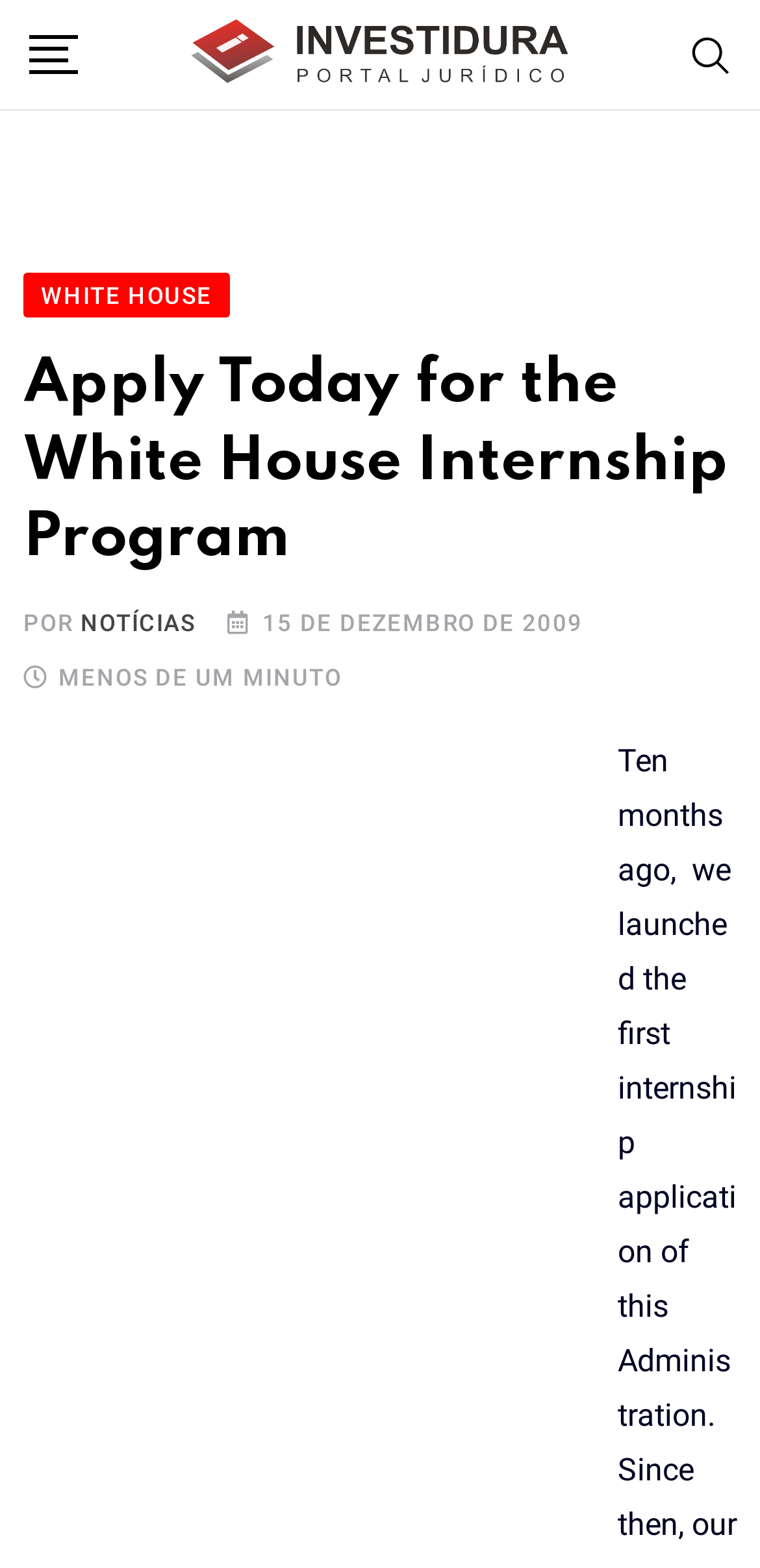What is the language of the webpage?
Please answer the question as detailed as possible.

I inferred this answer by looking at the text 'POR', 'NOTÍCIAS', and 'DE DEZEMBRO DE 2009' which are in Portuguese, suggesting that the webpage is in Portuguese language.